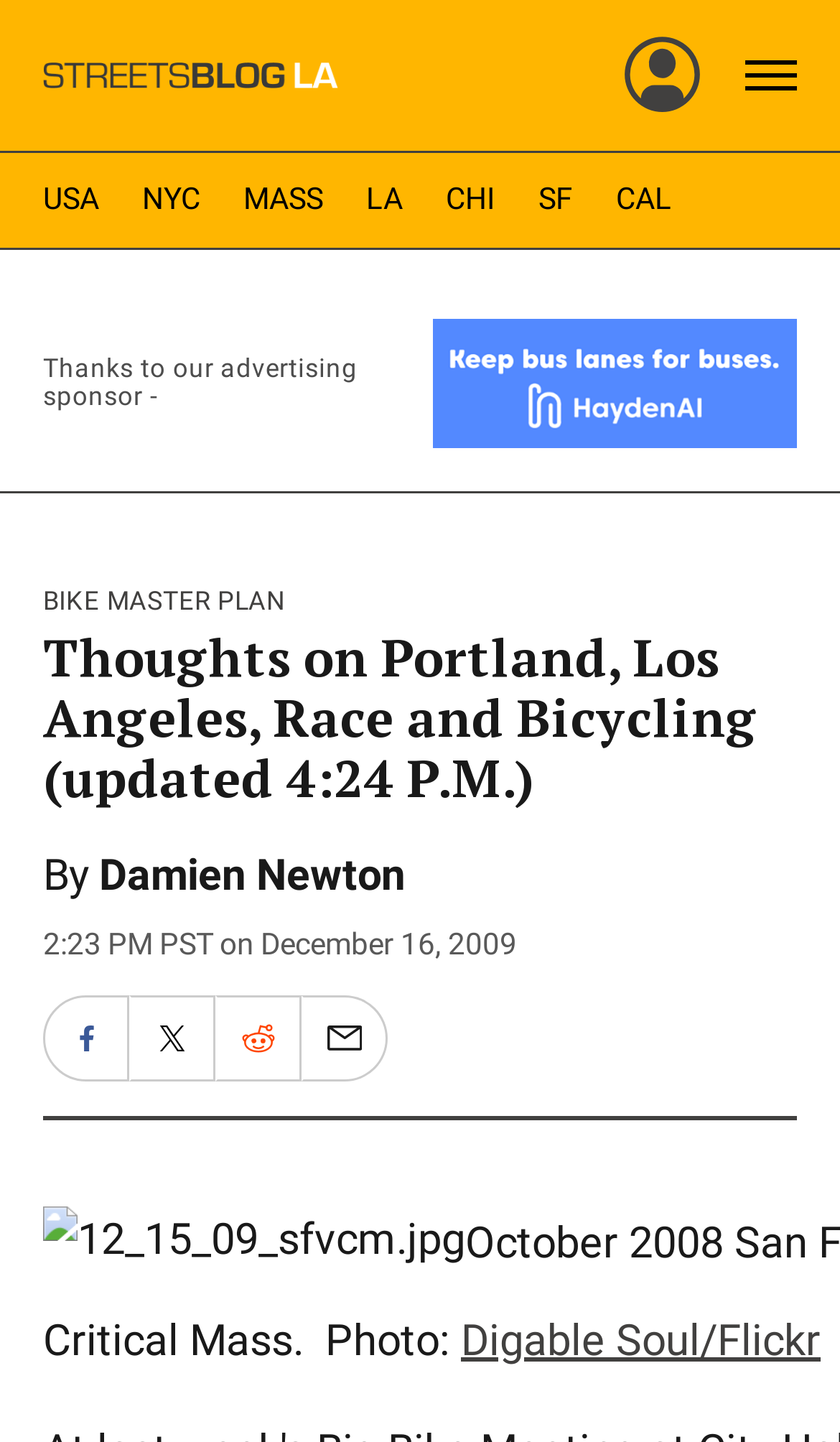What is the name of the bike plan mentioned in the article?
Carefully examine the image and provide a detailed answer to the question.

The article mentions a bike plan, specifically the 'BIKE MASTER PLAN', which is a link in the article's content.